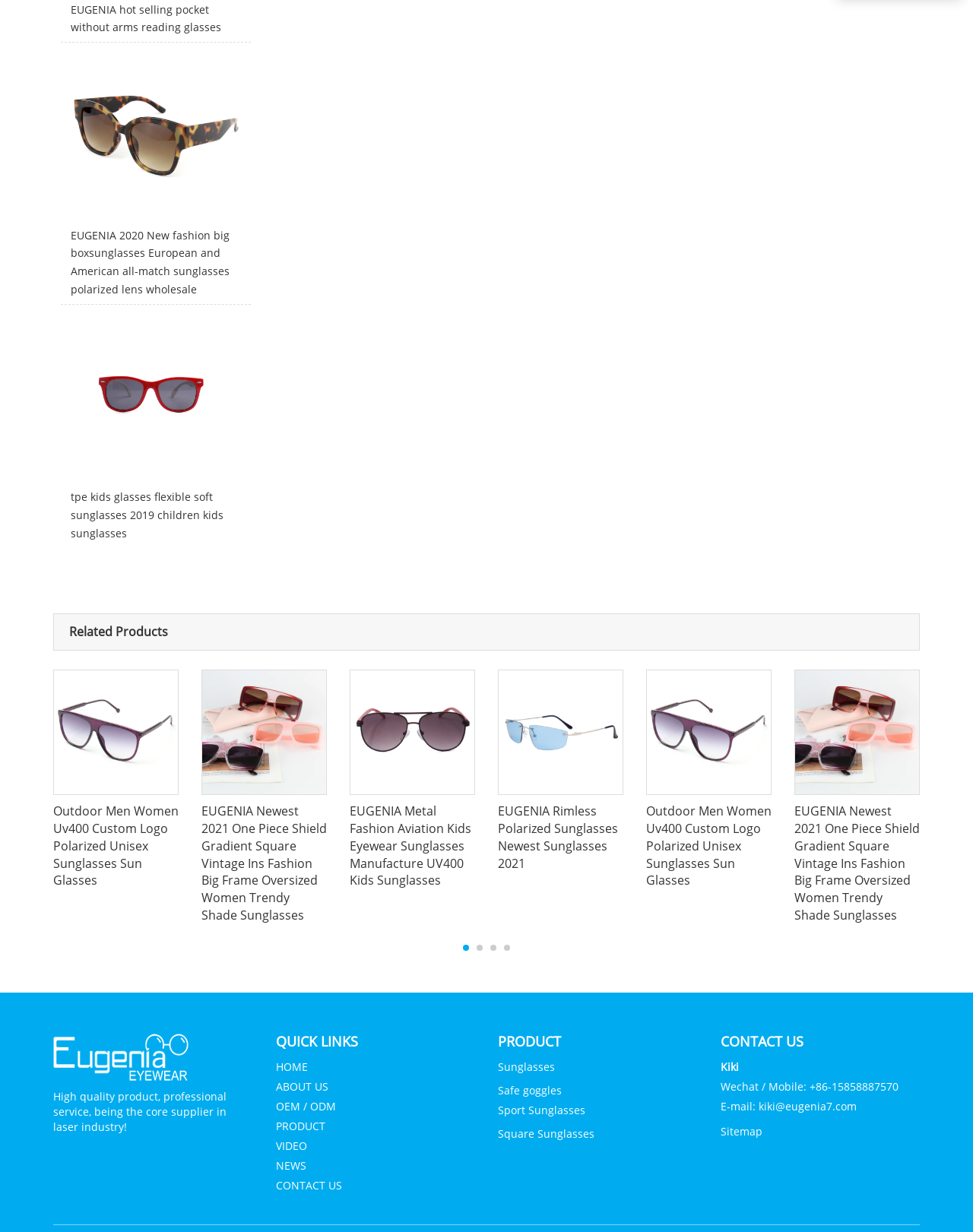Provide your answer to the question using just one word or phrase: What is the purpose of the 'QUICK LINKS' section?

Navigation